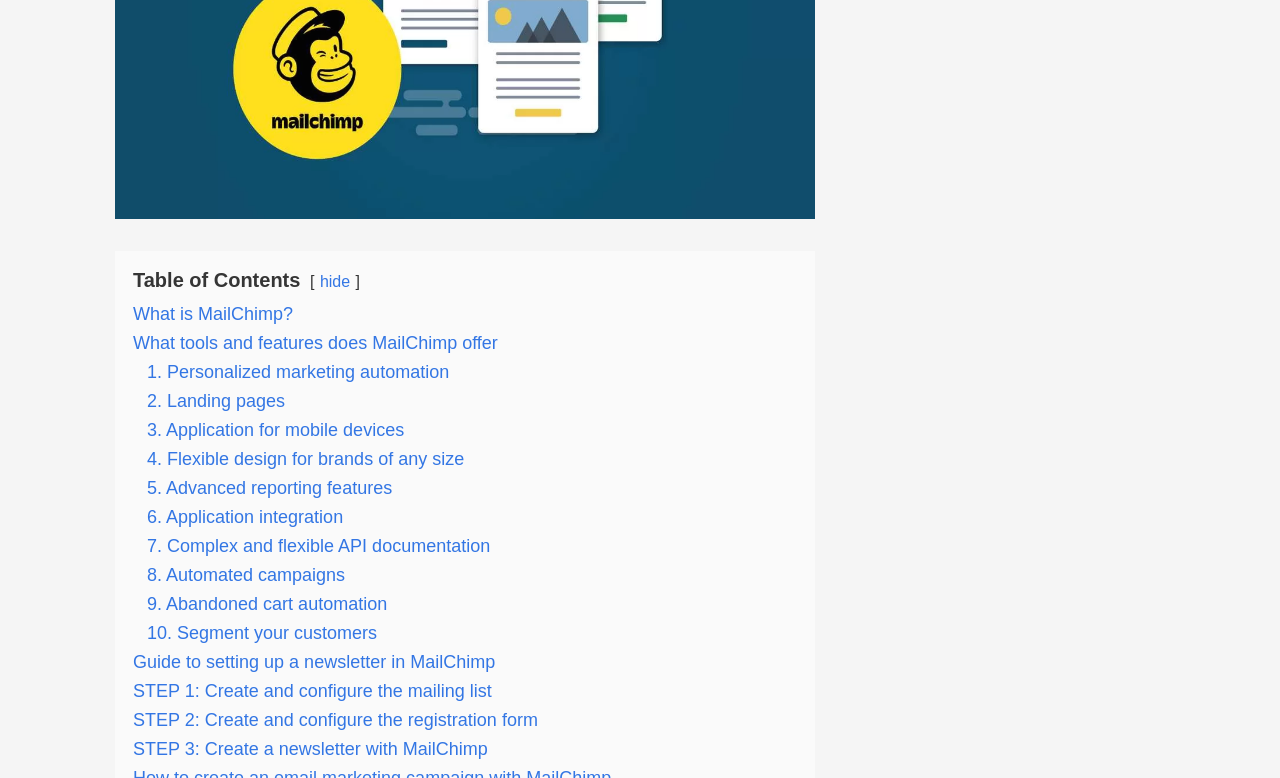How many steps are involved in setting up a newsletter in MailChimp?
Based on the image, answer the question in a detailed manner.

The webpage outlines three steps involved in setting up a newsletter in MailChimp, which are creating and configuring the mailing list, creating and configuring the registration form, and creating a newsletter with MailChimp.